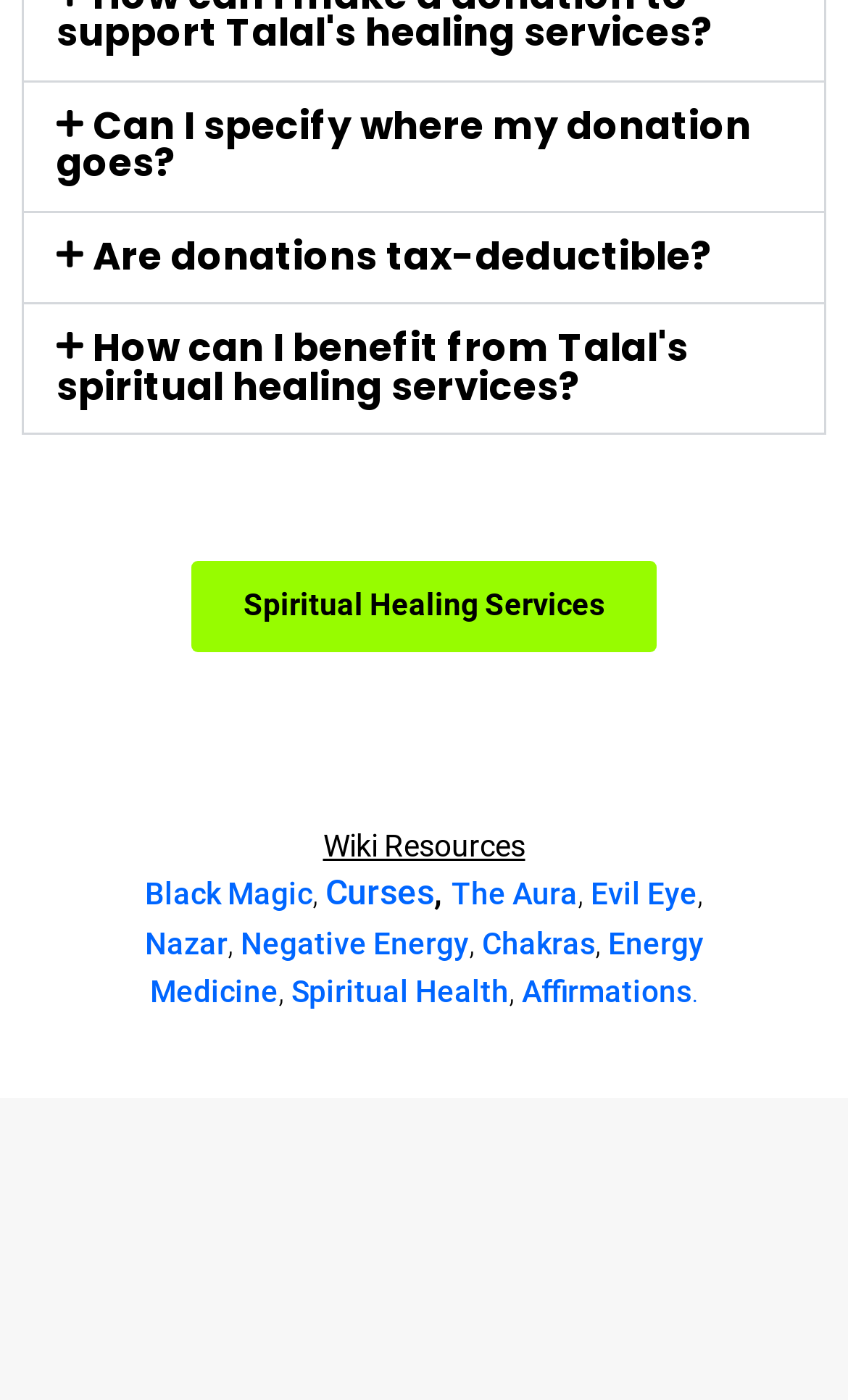What is the category of the link 'Spiritual Healing Services'?
Look at the image and respond with a one-word or short-phrase answer.

Wiki Resources